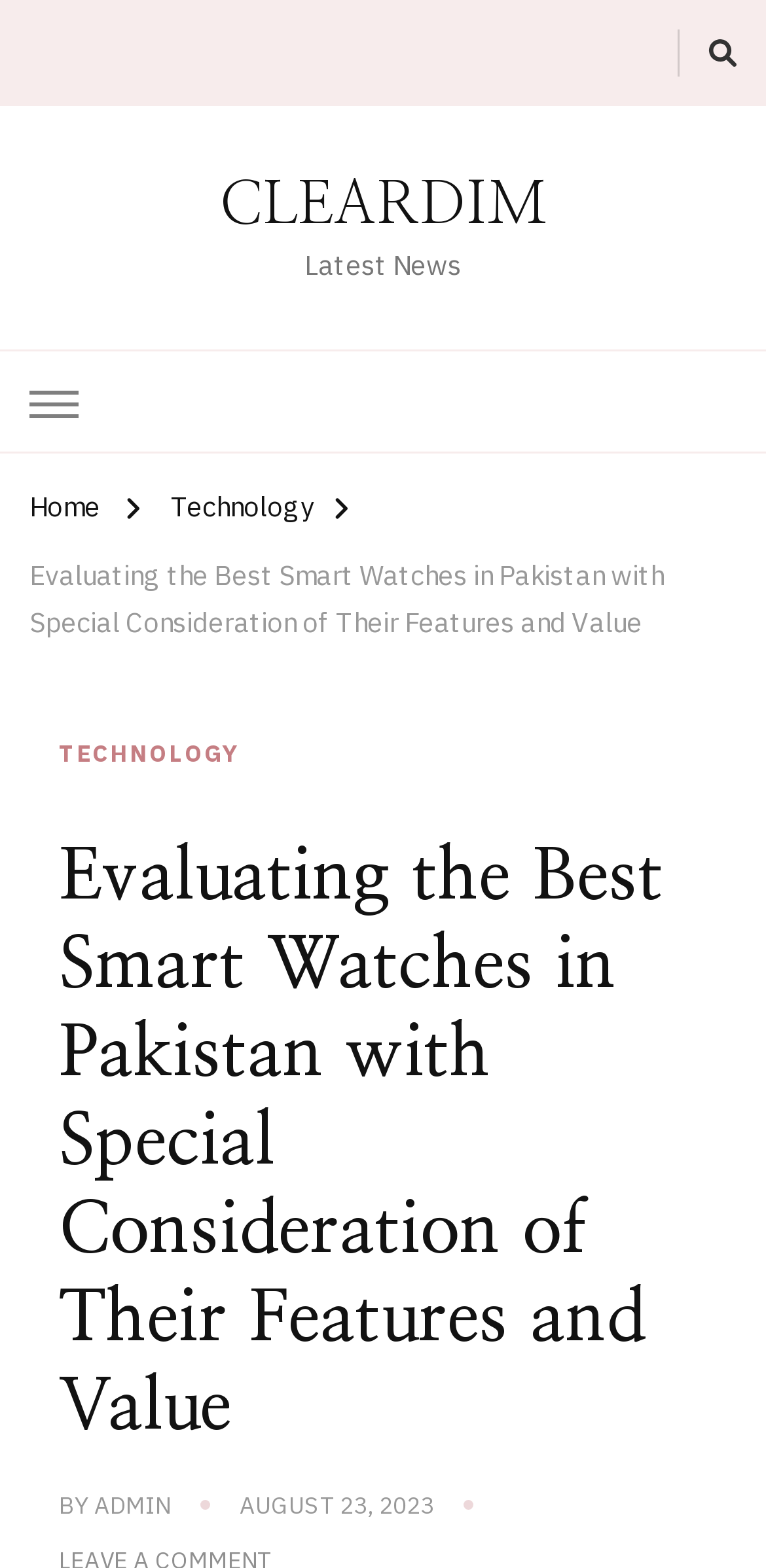From the given element description: "Technology", find the bounding box for the UI element. Provide the coordinates as four float numbers between 0 and 1, in the order [left, top, right, bottom].

[0.077, 0.469, 0.313, 0.492]